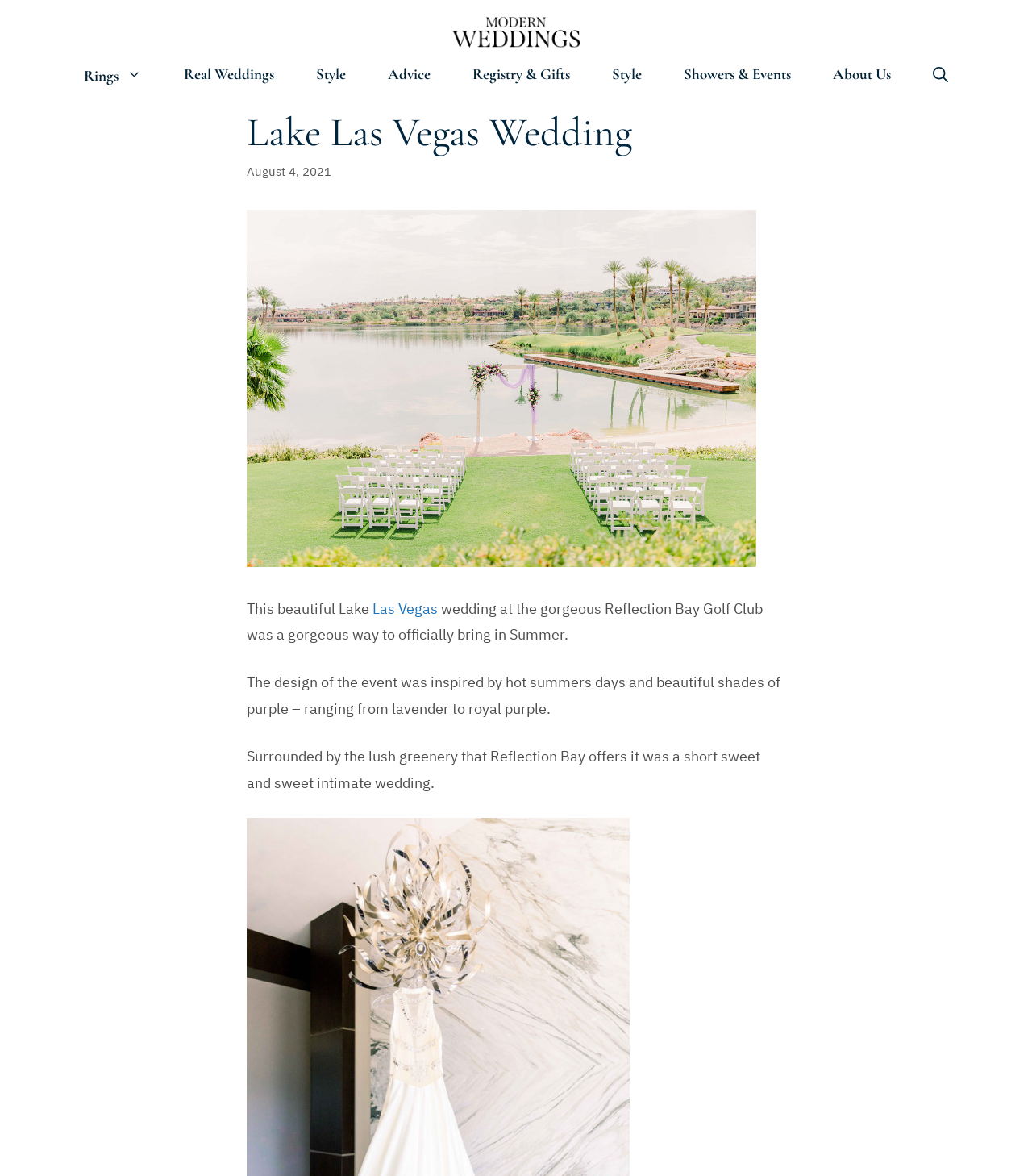What is the theme of the wedding?
Refer to the image and provide a concise answer in one word or phrase.

Summer and purple shades